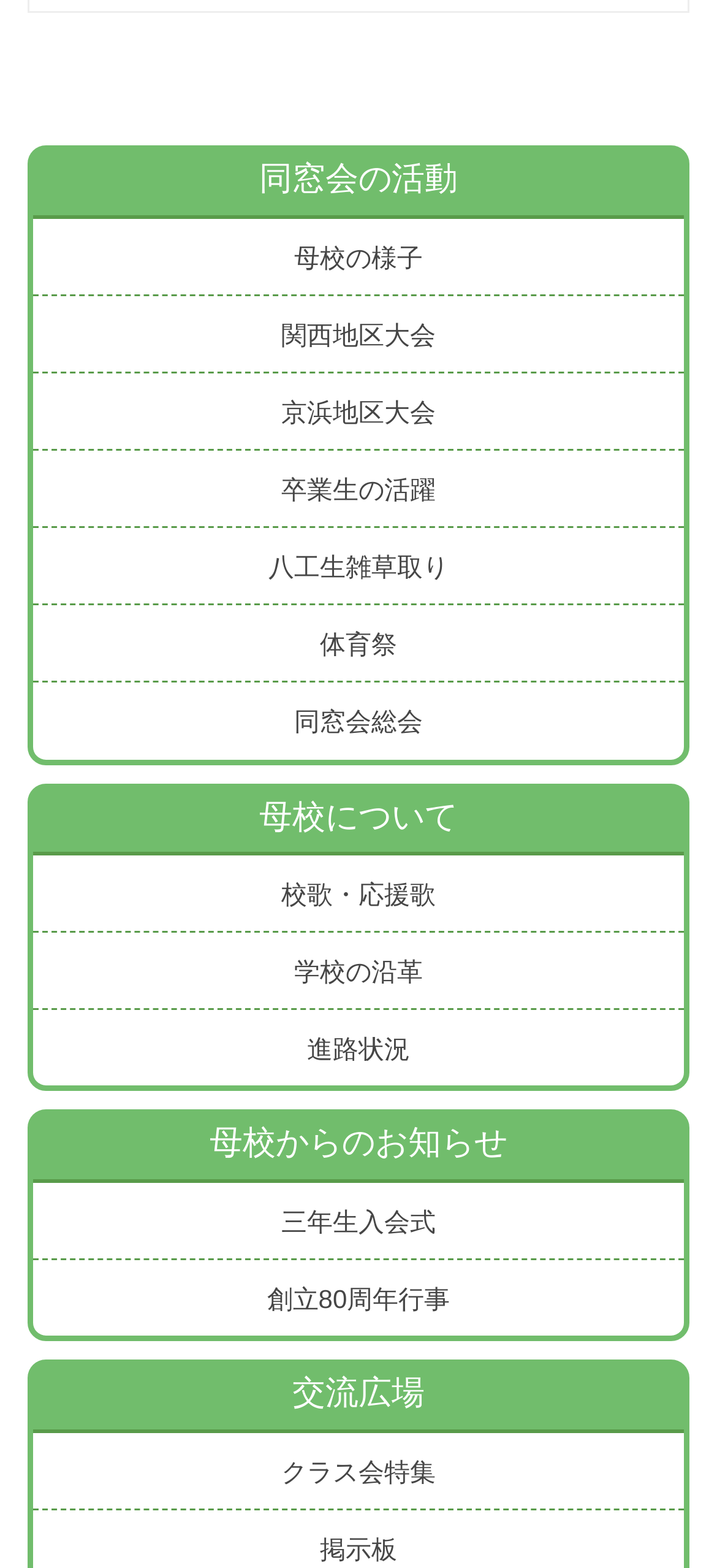Please provide a comprehensive answer to the question based on the screenshot: What is the second heading in the webpage?

The second heading is '母校について.' which is located below the first section and contains links related to the school.